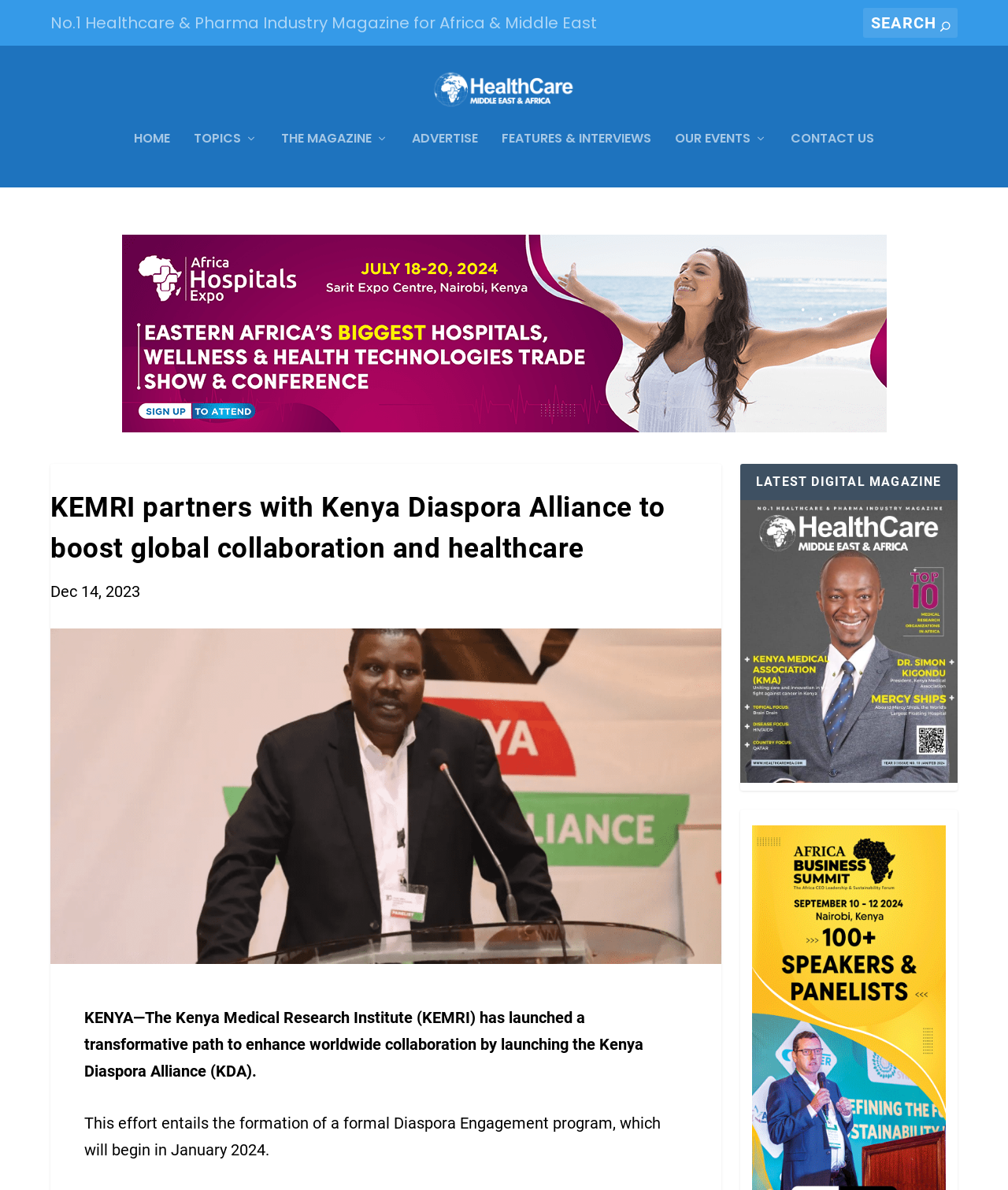Provide a short answer using a single word or phrase for the following question: 
How many menu items are there?

7